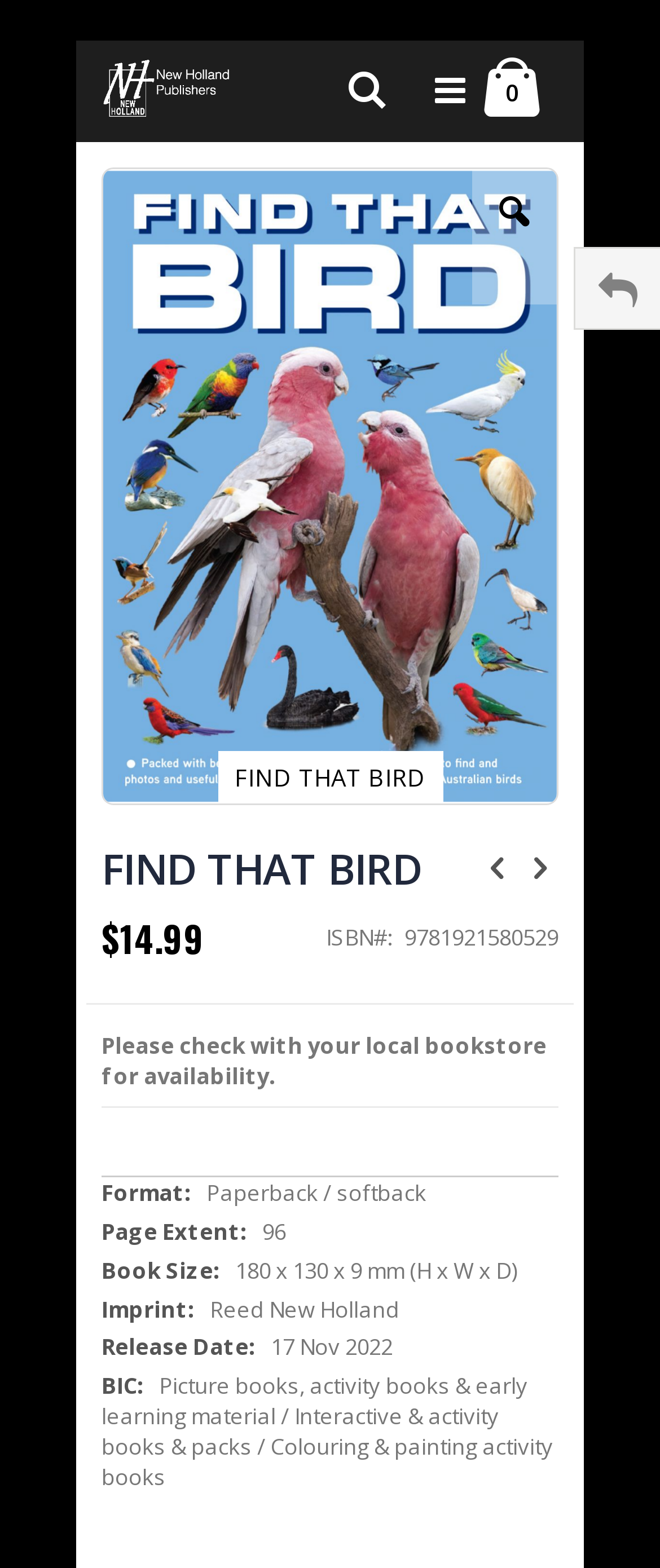Construct a thorough caption encompassing all aspects of the webpage.

This webpage is about a book titled "Find That Bird" and appears to be a product page. At the top left, there is a link to "New Holland Publishers" accompanied by an image of the publisher's logo. Next to it, there is a link to "Skip to Content". On the top right, there is a search bar with the text "Search" and a cart icon with the text "0 items".

Below the search bar, there is a large image of the book cover with the title "Find That Bird" and a button to exit fullscreen mode. The book title is also presented as a heading element. 

On the left side, there is a table with book details, including the price "$14.99", ISBN "9781921580529", and a note about checking with local bookstores for availability. 

Further down, there is a table titled "More Information" with several rows of book specifications, including format, page extent, book size, imprint, release date, and BIC (Book Industry Classification) category. 

At the bottom right, there are three icons: a cart icon, a left arrow, and a right arrow, which may be used for navigation.